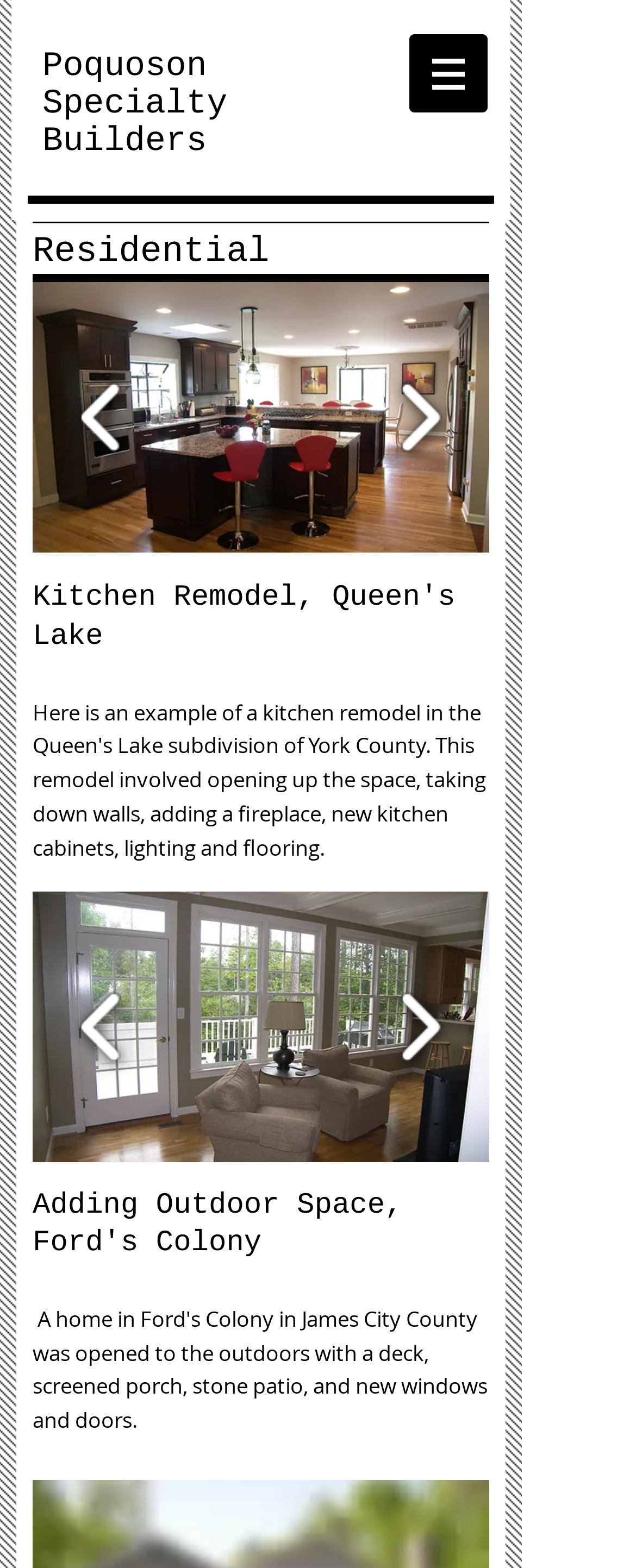Provide a thorough description of this webpage.

The webpage is about residential projects by Poquoson Specialty Builders. At the top, there is a heading "Poquoson Specialty Builders" followed by a navigation menu "Site" with a dropdown button and an image. Below the navigation menu, there is a heading "Residential" and a region labeled "Slide show gallery" that takes up most of the page.

In the "Slide show gallery" region, there are two buttons for navigation and a button to play or pause the slideshow. The slideshow displays images with captions, such as "Queen's Lake Kitchen" and "New Doors and Windows". Each image has a corresponding button with the image title and a description. There are also static text elements displaying the current slide number, such as "1/4" and "1/3".

Below the slideshow gallery, there are three headings describing different residential projects: "Kitchen Remodel, Queen's Lake", "Adding Outdoor Space, Ford's Colony", and two empty headings. The webpage has a total of two slideshow galleries, each with its own set of images and navigation buttons.